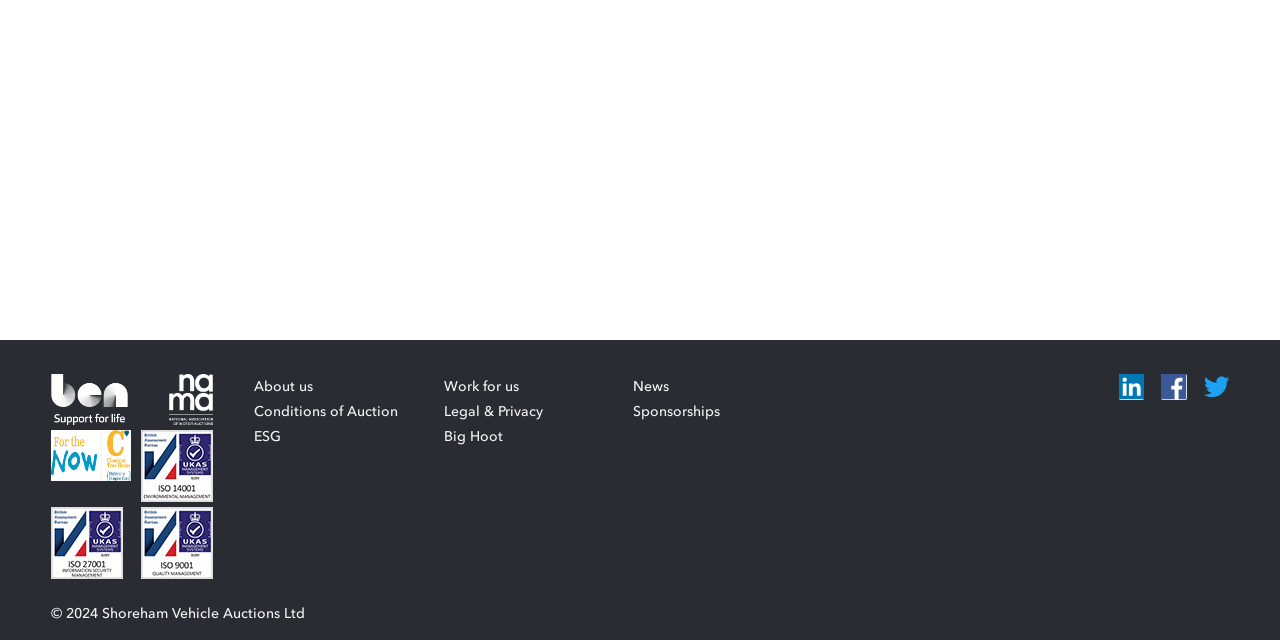Locate the UI element that matches the description Work for us in the webpage screenshot. Return the bounding box coordinates in the format (top-left x, top-left y, bottom-right x, bottom-right y), with values ranging from 0 to 1.

[0.347, 0.585, 0.495, 0.624]